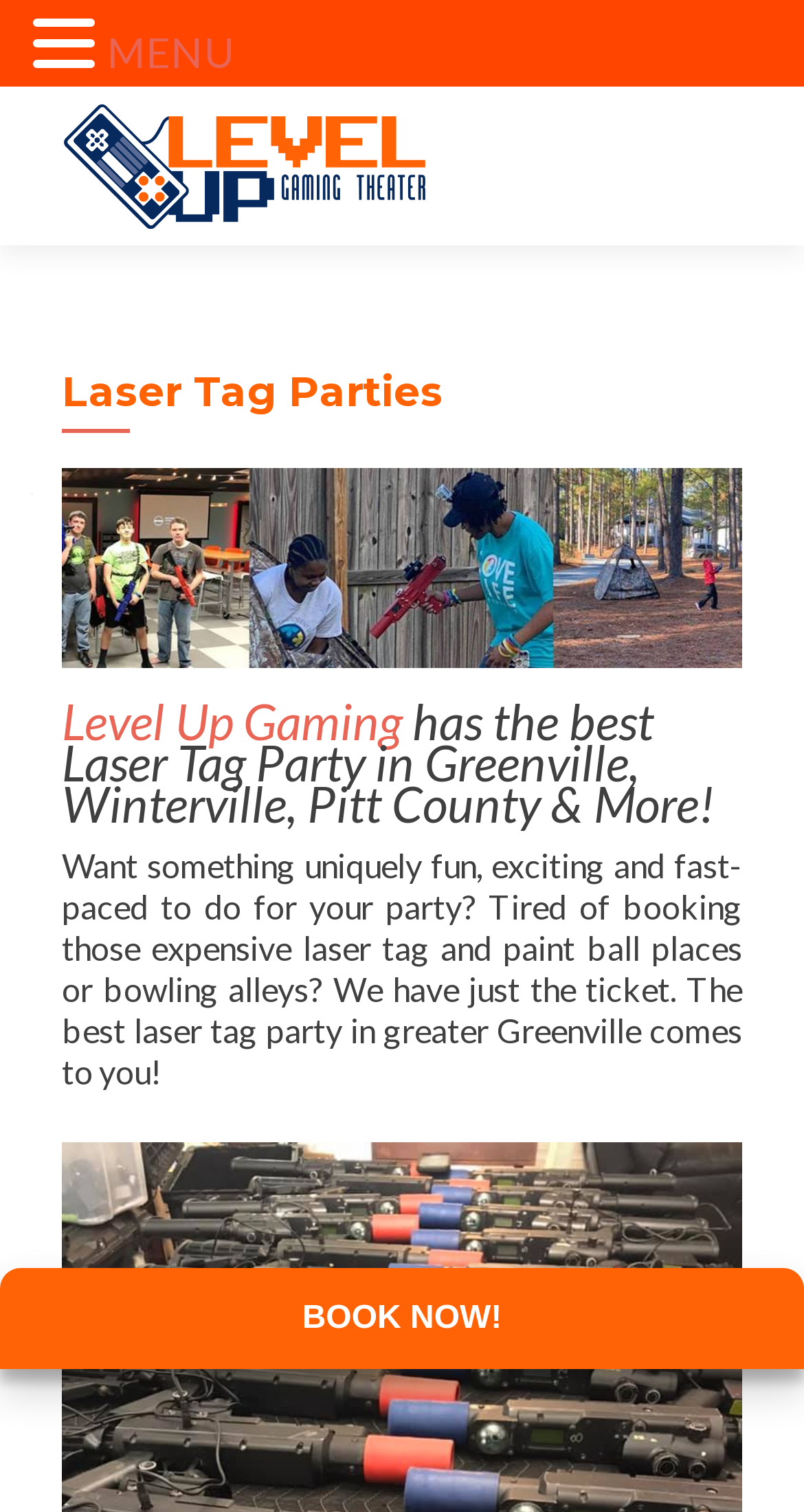What is the purpose of the 'Check Dates/Book Now!' link?
Please ensure your answer to the question is detailed and covers all necessary aspects.

I inferred this by looking at the link's text and its position on the webpage, which suggests that it is a call-to-action to book a party or check available dates.